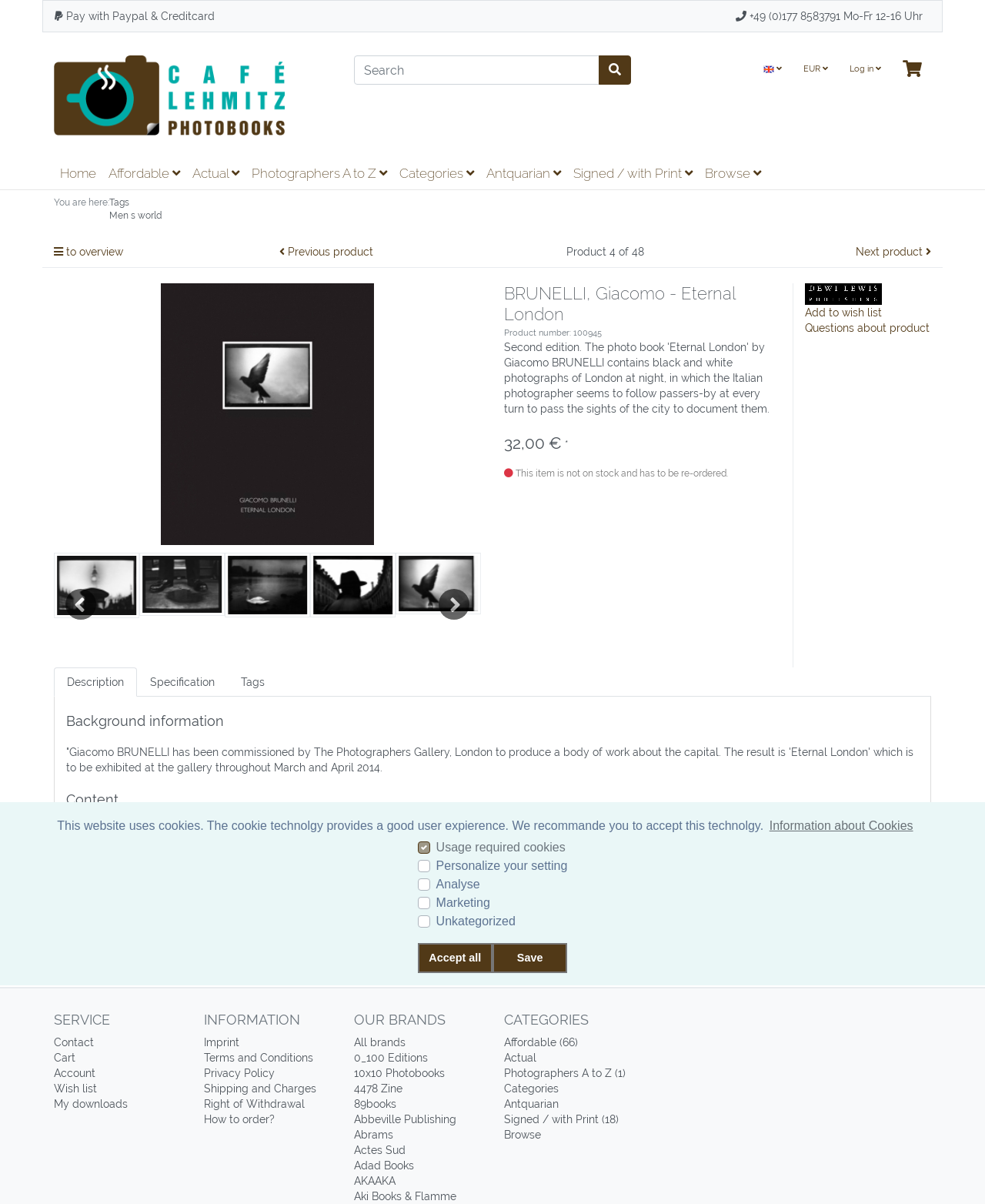Identify the bounding box for the UI element described as: "Information about Cookies". The coordinates should be four float numbers between 0 and 1, i.e., [left, top, right, bottom].

[0.779, 0.677, 0.929, 0.696]